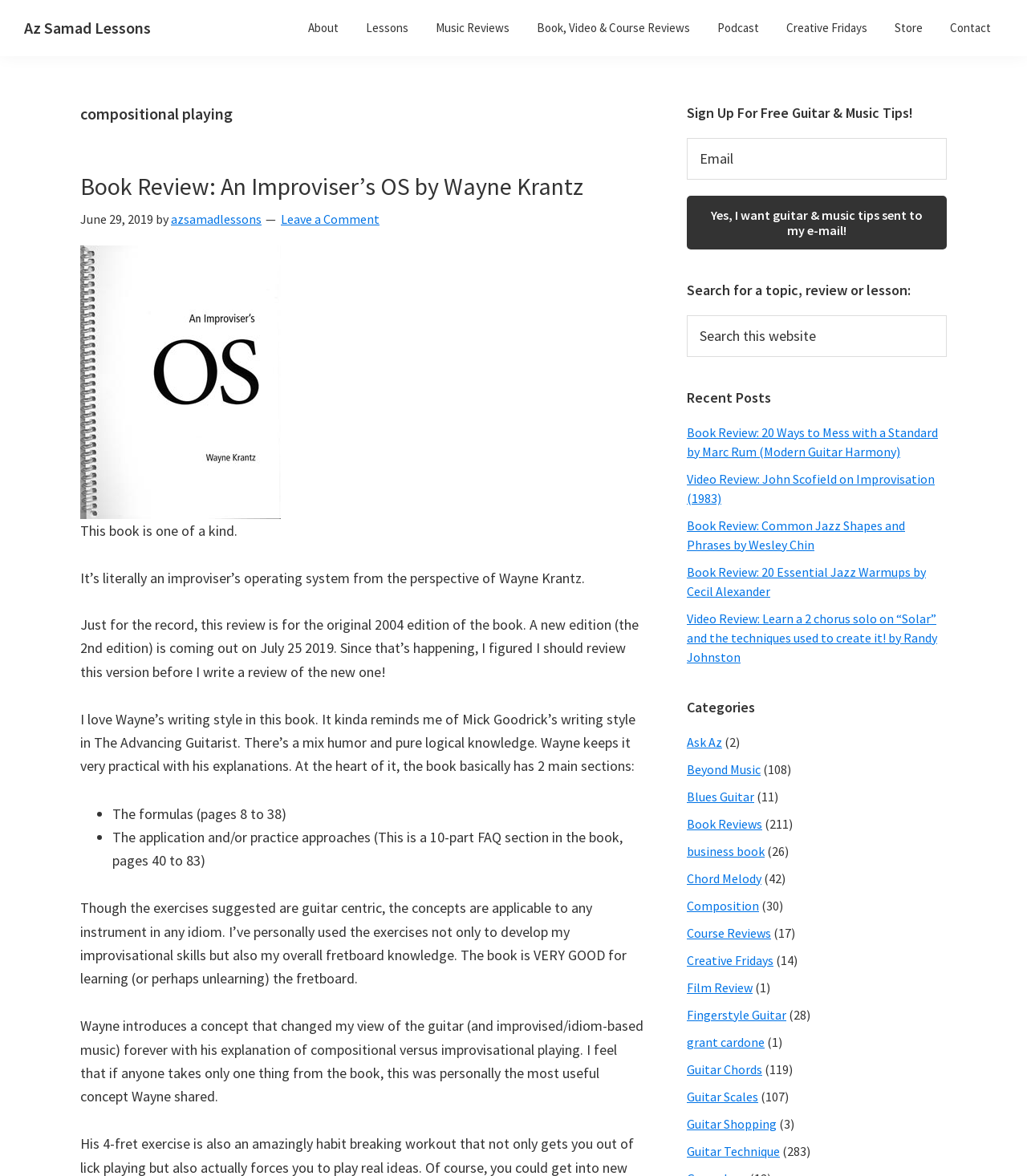Answer the question with a brief word or phrase:
What is the concept that changed the author's view of the guitar?

Compositional versus improvisational playing